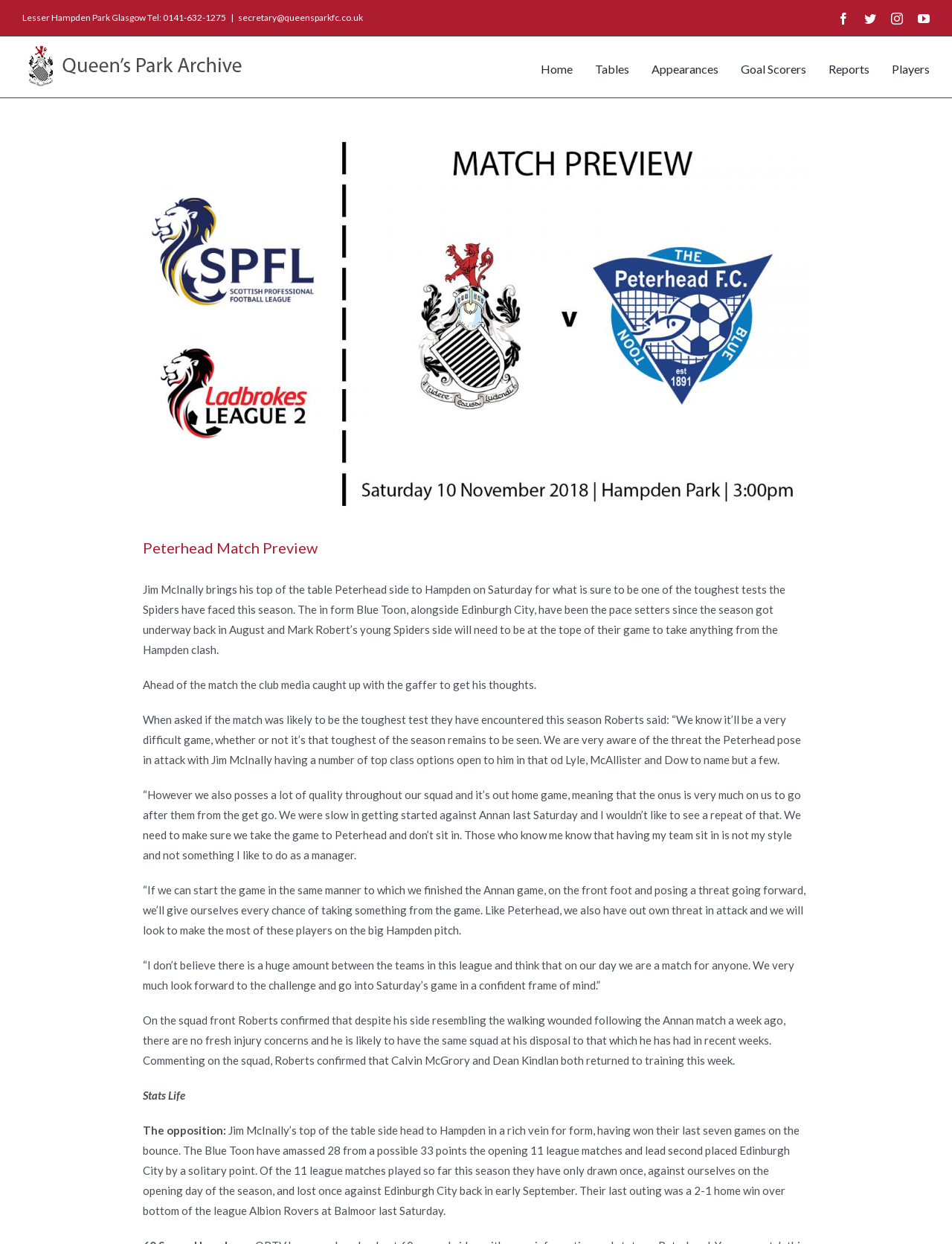Identify the bounding box coordinates for the UI element described as follows: Reports. Use the format (top-left x, top-left y, bottom-right x, bottom-right y) and ensure all values are floating point numbers between 0 and 1.

[0.87, 0.029, 0.913, 0.078]